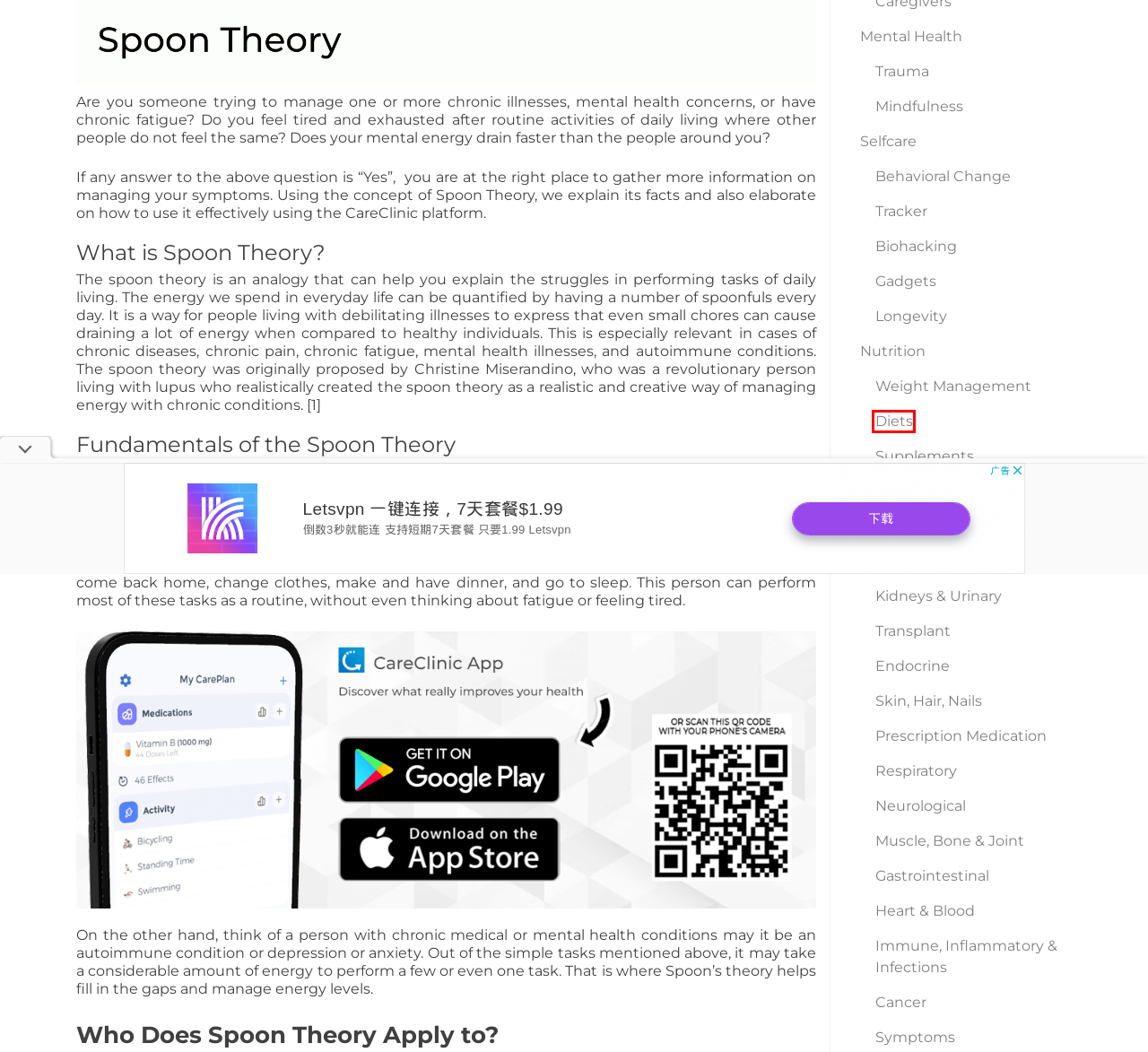You have a screenshot of a webpage where a red bounding box highlights a specific UI element. Identify the description that best matches the resulting webpage after the highlighted element is clicked. The choices are:
A. Prescription Medication Articles
B. Biohacking Articles
C. Symptoms Articles
D. Diets Articles
E. Behavioral Change Articles
F. Tracker Articles
G. Mental Health Articles
H. Trauma Articles

D